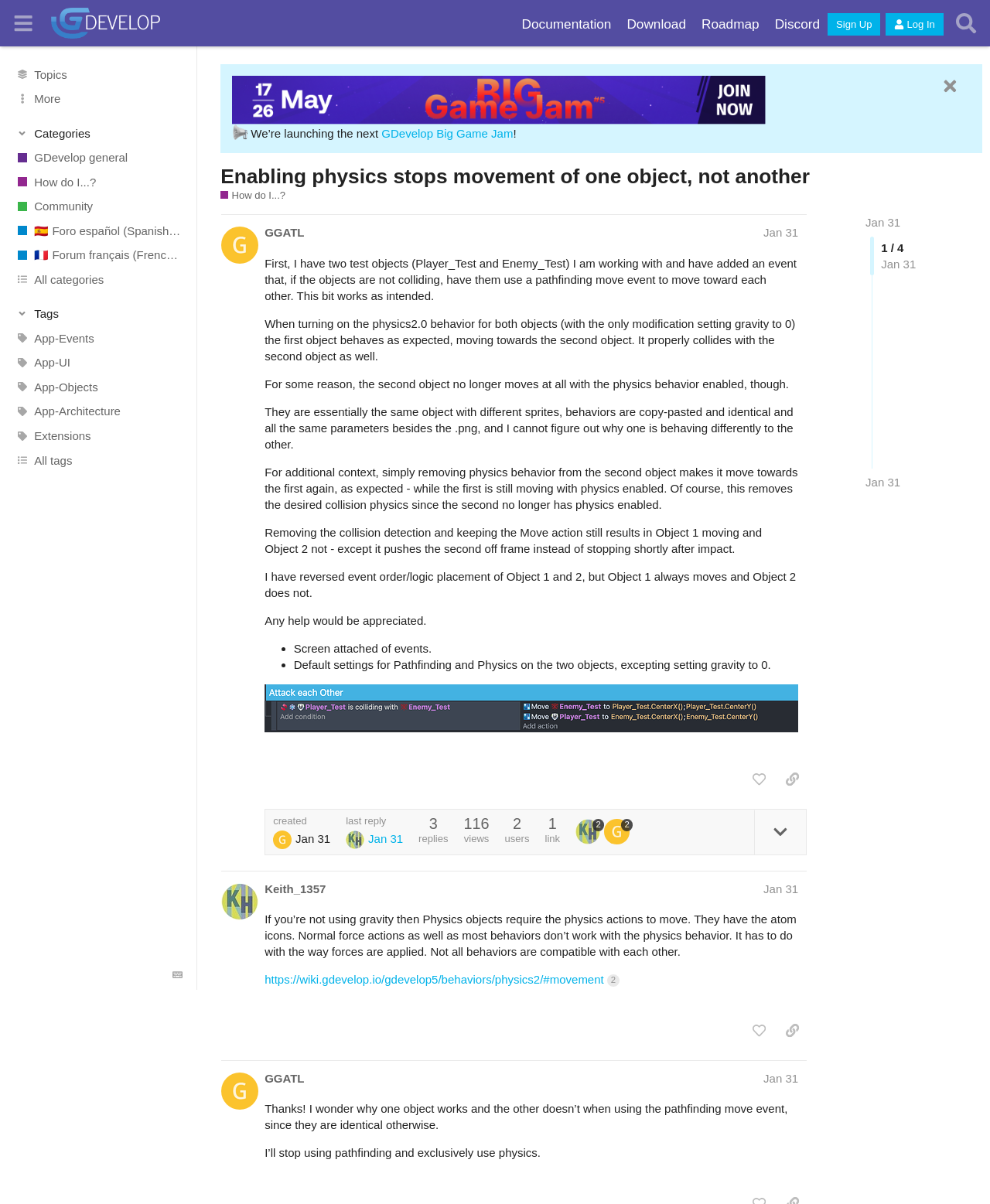Indicate the bounding box coordinates of the element that must be clicked to execute the instruction: "Like the post by GGATL". The coordinates should be given as four float numbers between 0 and 1, i.e., [left, top, right, bottom].

[0.752, 0.637, 0.781, 0.659]